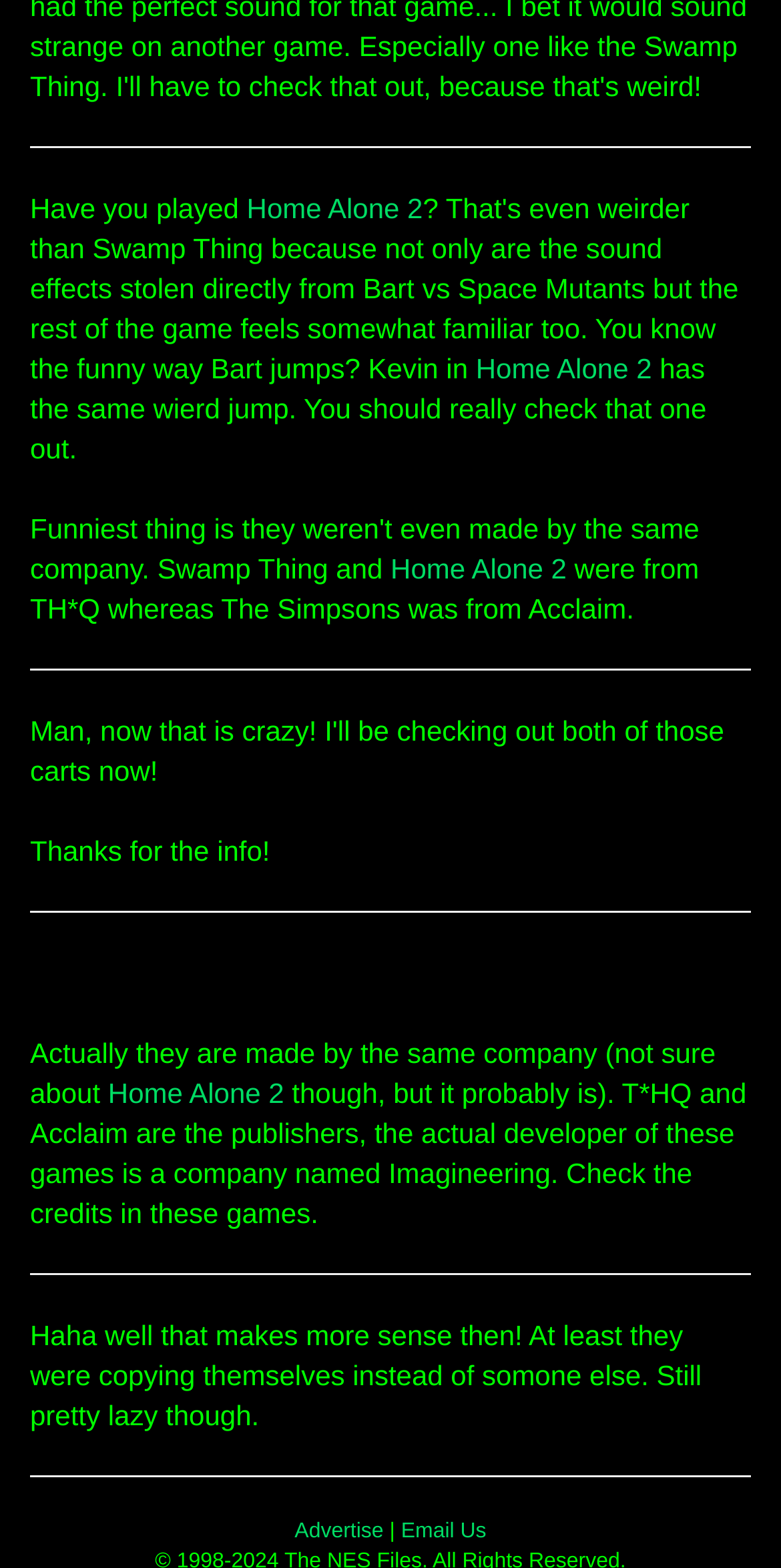How many links are there on the webpage?
Refer to the screenshot and answer in one word or phrase.

5